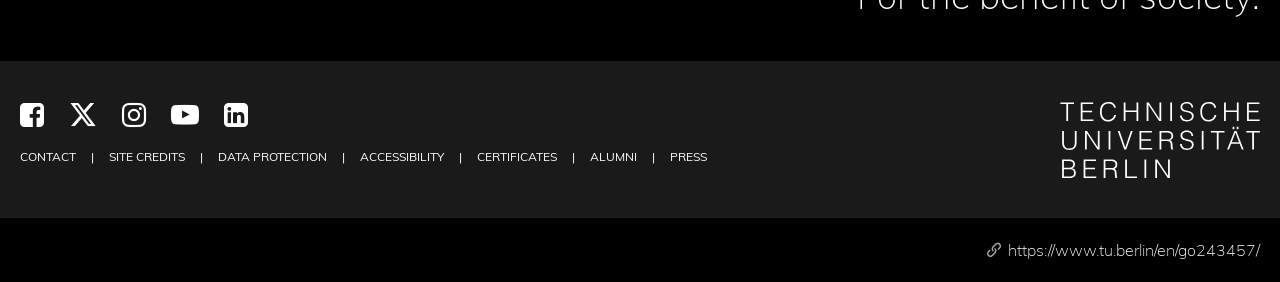Pinpoint the bounding box coordinates of the area that should be clicked to complete the following instruction: "Read the 'Best 5 Steps to Maintaining a Home Air Conditioner' article". The coordinates must be given as four float numbers between 0 and 1, i.e., [left, top, right, bottom].

None